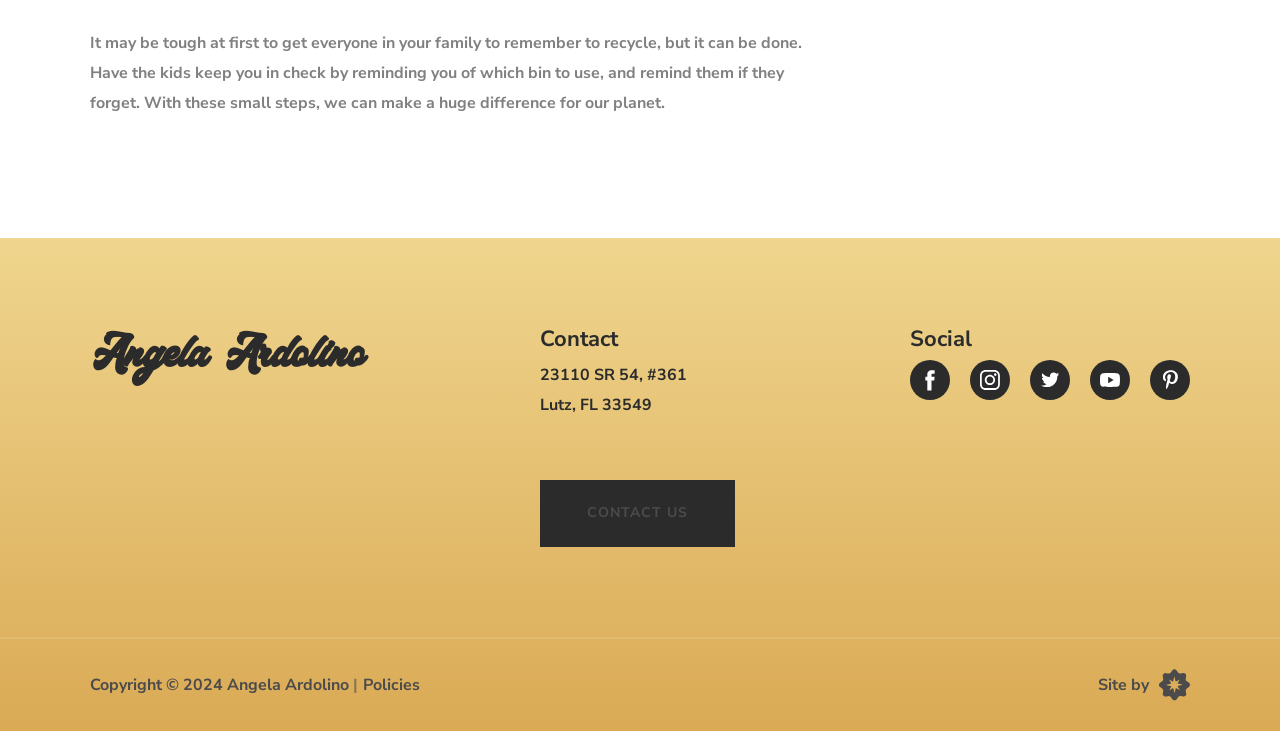Determine the bounding box coordinates of the region I should click to achieve the following instruction: "Visit CannaPlanners website". Ensure the bounding box coordinates are four float numbers between 0 and 1, i.e., [left, top, right, bottom].

[0.898, 0.915, 0.93, 0.959]